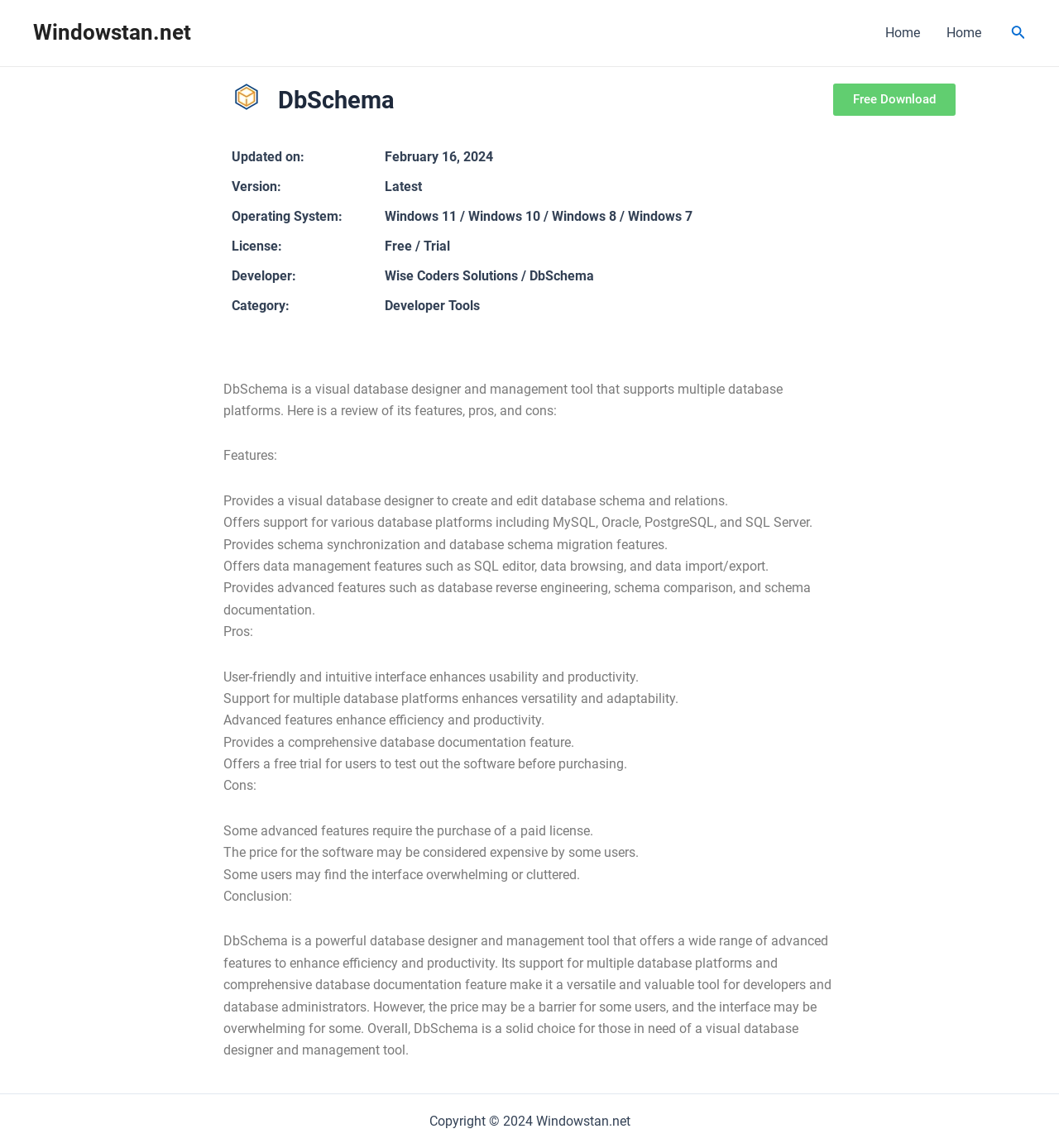Write a detailed summary of the webpage, including text, images, and layout.

The webpage is about downloading DbSchema, a visual database designer and management tool, for Windows PC from Windowstan.net. At the top left, there is a link to Windowstan.net. On the top right, there is a navigation menu with a "Home" link and a search icon link with an accompanying image.

Below the navigation menu, there is a main section that takes up most of the page. It starts with a heading "DbSchema" and a "Free Download" link. Below the heading, there are several lines of text that provide information about the software, including the updated date, version, operating system, license, developer, and category.

Following this information, there is a review of DbSchema's features, pros, and cons. The review is divided into sections, including "Features", "Pros", and "Cons". The "Features" section lists several key features of the software, such as visual database design, support for multiple database platforms, and data management features. The "Pros" section highlights the software's user-friendly interface, versatility, advanced features, and comprehensive database documentation. The "Cons" section mentions that some advanced features require a paid license, the software may be expensive, and the interface may be overwhelming for some users.

At the bottom of the page, there is a conclusion that summarizes the software's benefits and drawbacks. Finally, there is a copyright notice at the very bottom of the page.